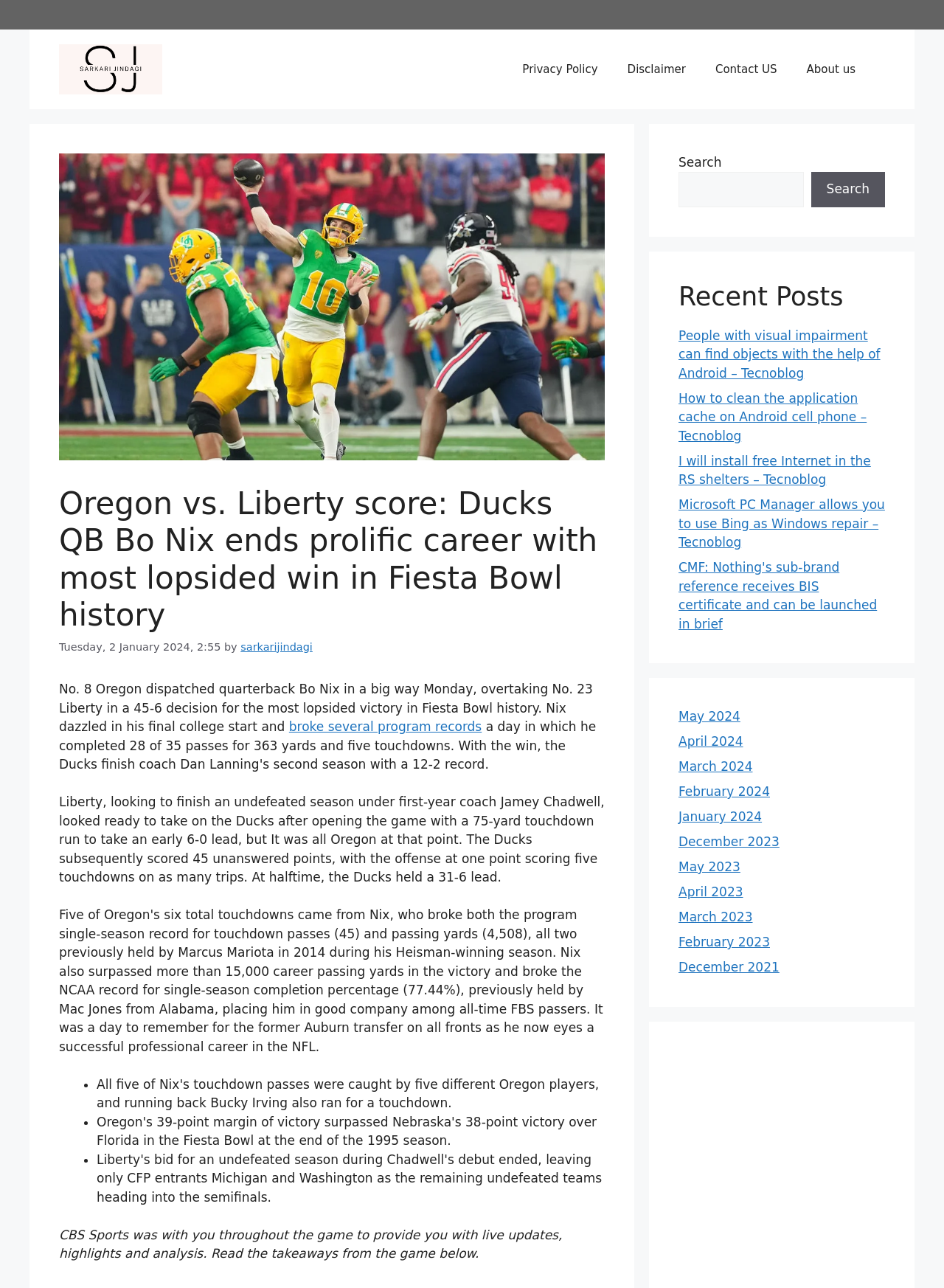Illustrate the webpage's structure and main components comprehensively.

This webpage is about a sports news article, specifically a report on the Oregon vs. Liberty score in the Fiesta Bowl. At the top of the page, there is a banner with the site's name, "Sarkarijindagi", accompanied by an image. Below the banner, there is a navigation menu with links to "Privacy Policy", "Disclaimer", "Contact US", and "About us".

The main content of the page is divided into sections. The first section has a heading that reads "Oregon vs. Liberty score: Ducks QB Bo Nix ends prolific career with most lopsided win in Fiesta Bowl history". Below the heading, there is a timestamp indicating that the article was published on Tuesday, 2 January 2024, at 2:55. The article's author is mentioned, followed by a brief summary of the game.

The article itself is a detailed report on the game, including the score, the performance of the quarterback Bo Nix, and the highlights of the game. There are several paragraphs of text, with links to related articles and program records broken by the team.

To the right of the main content, there are three complementary sections. The first section has a search bar with a button to search the site. The second section is titled "Recent Posts" and lists several links to recent articles on the site. The third section lists links to archived articles by month, from January 2024 to December 2021.

Overall, the webpage is a sports news article with a clear structure, easy to navigate, and with relevant links to related content.